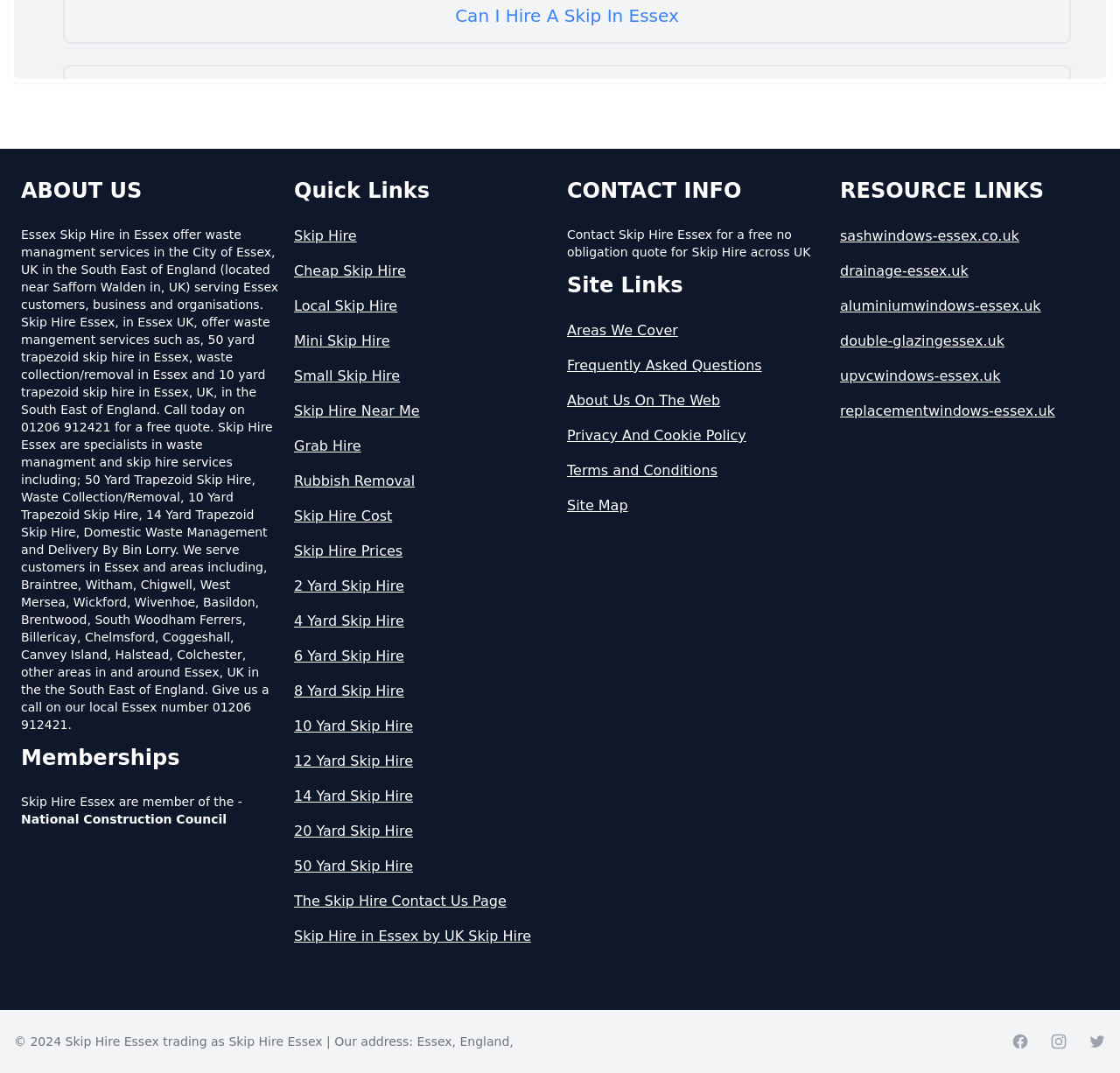What is the smallest skip size mentioned on the webpage?
Answer the question with a detailed and thorough explanation.

The webpage lists various skip sizes, including 2 Yard, 4 Yard, 6 Yard, and so on, indicating that the smallest skip size mentioned is 2 Yard.